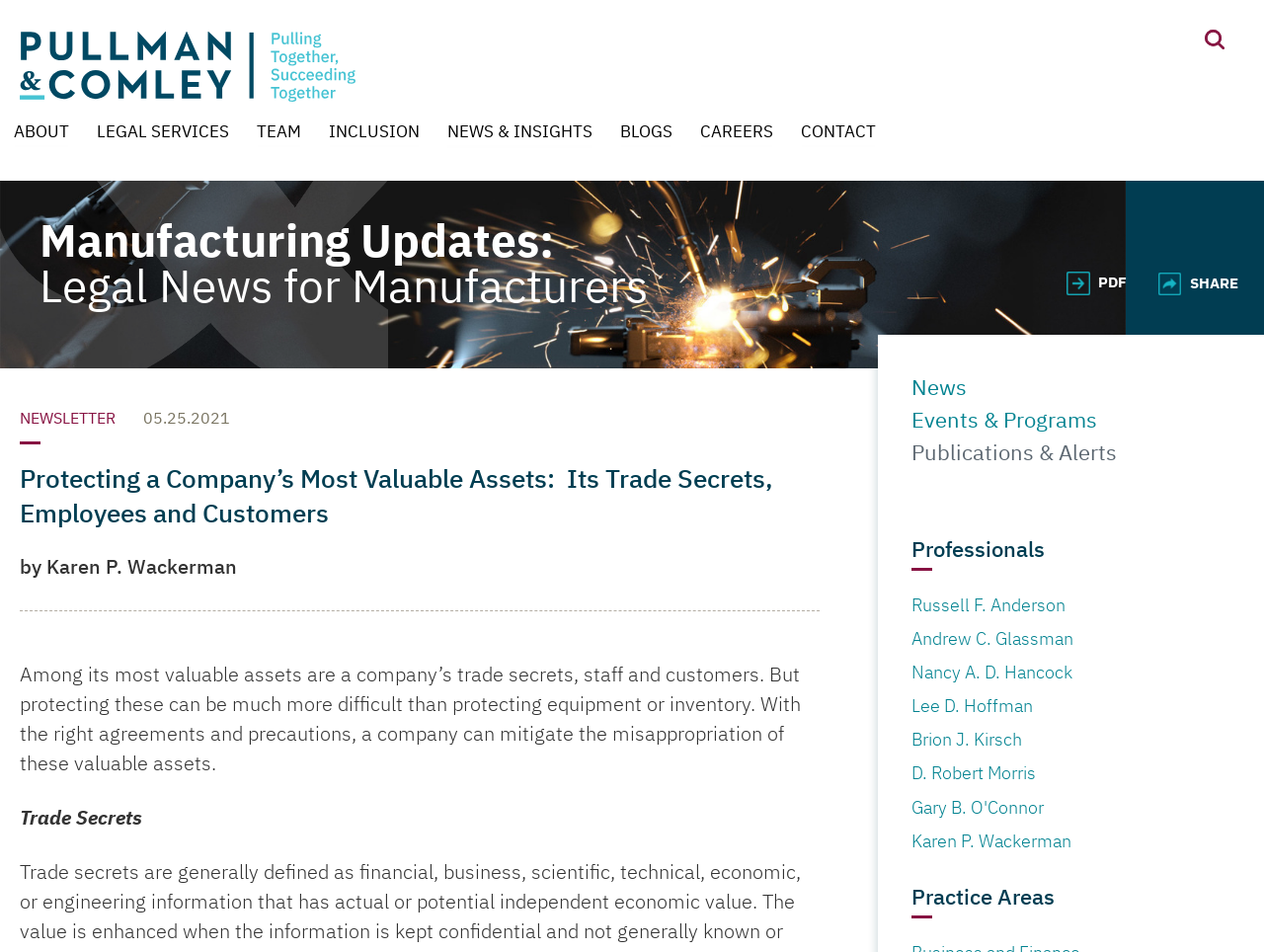Locate the bounding box coordinates of the element's region that should be clicked to carry out the following instruction: "View the 'NEWS & INSIGHTS' page". The coordinates need to be four float numbers between 0 and 1, i.e., [left, top, right, bottom].

[0.354, 0.124, 0.469, 0.156]